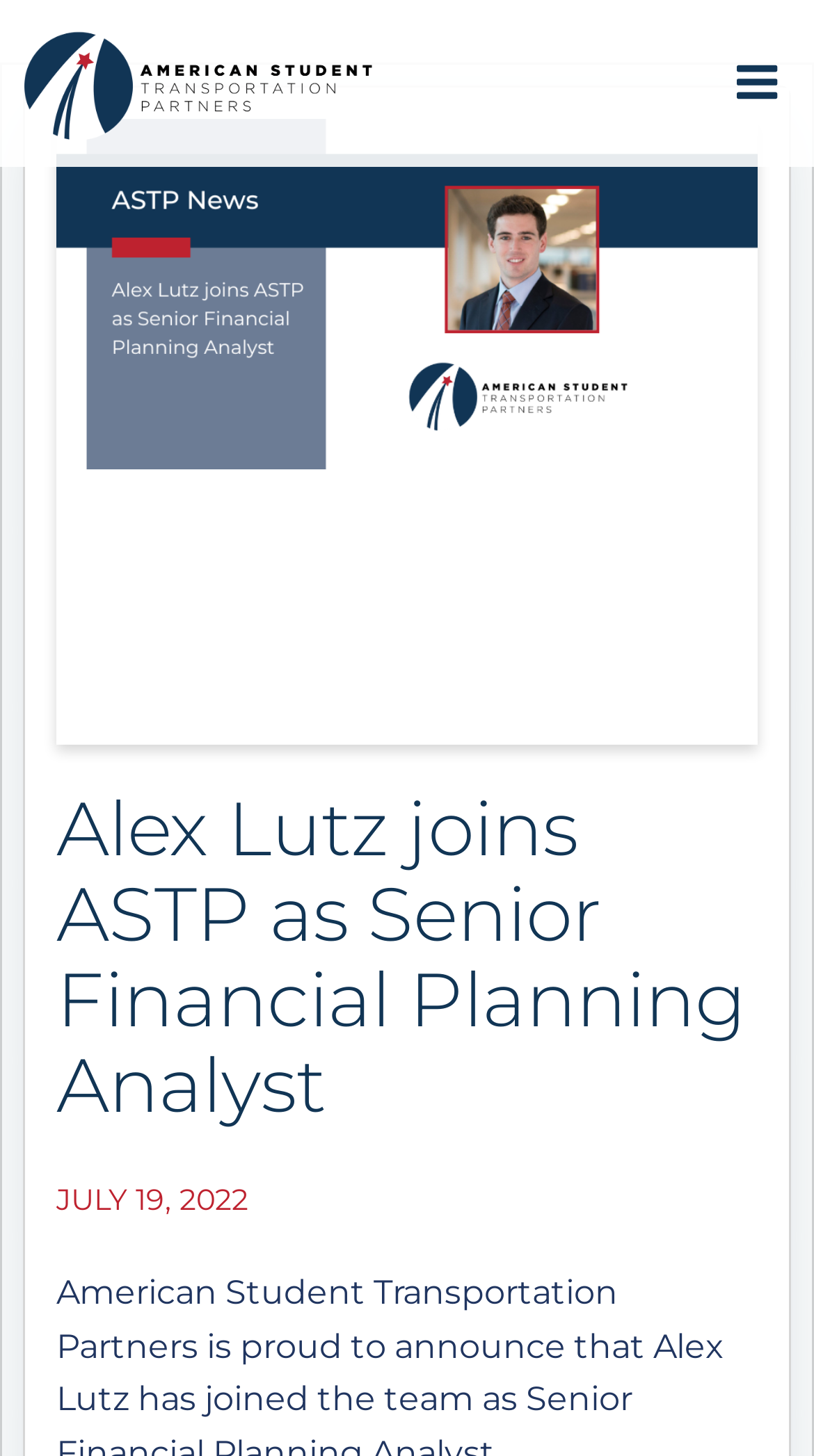Elaborate on the webpage's design and content in a detailed caption.

The webpage appears to be a news article or press release from American Student Transportation Partners. At the top left corner, there is a logo of ASTP, which is an image linked to the company's homepage. 

To the top right, there is a menu button, represented by an icon, which is likely a dropdown menu for navigation. 

Below the logo, there is a large heading that reads "Alex Lutz joins ASTP as Senior Financial Planning Analyst", which is also a link. This heading is positioned near the top center of the page. 

Above the heading, there is a smaller link that reads "ASTP news Alex Lutz", which is accompanied by an image. This link is positioned near the top center of the page, slightly above the main heading. 

At the bottom of the page, there is a date "JULY 19, 2022", which is a link. This date is positioned near the bottom left corner of the page.